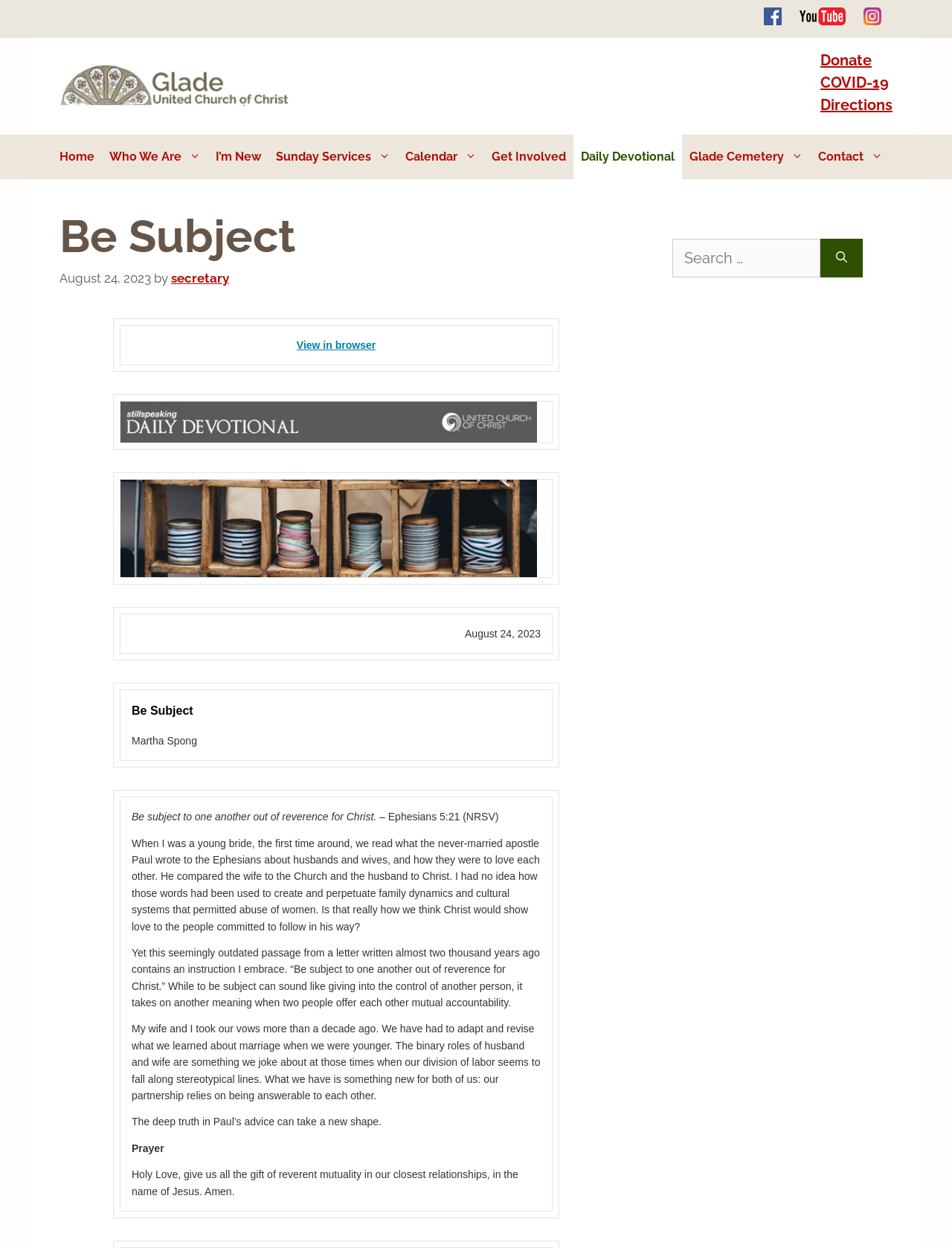What is the author of the daily devotional?
Could you give a comprehensive explanation in response to this question?

I found the answer by looking at the heading element with the text 'Be Subject Martha Spong', which suggests that Martha Spong is the author of the daily devotional.